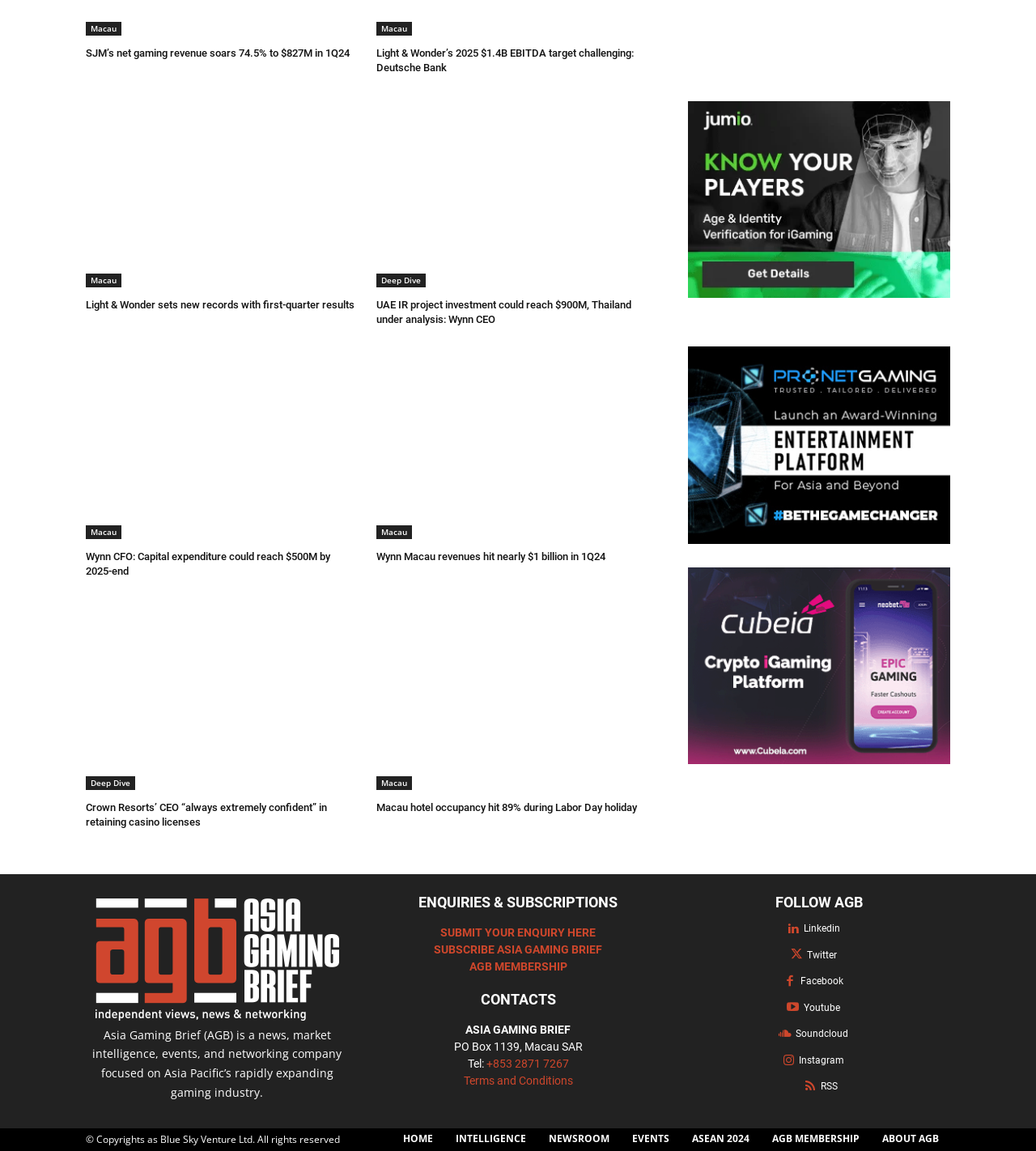What is the main topic of this webpage?
Please use the visual content to give a single word or phrase answer.

Gaming industry